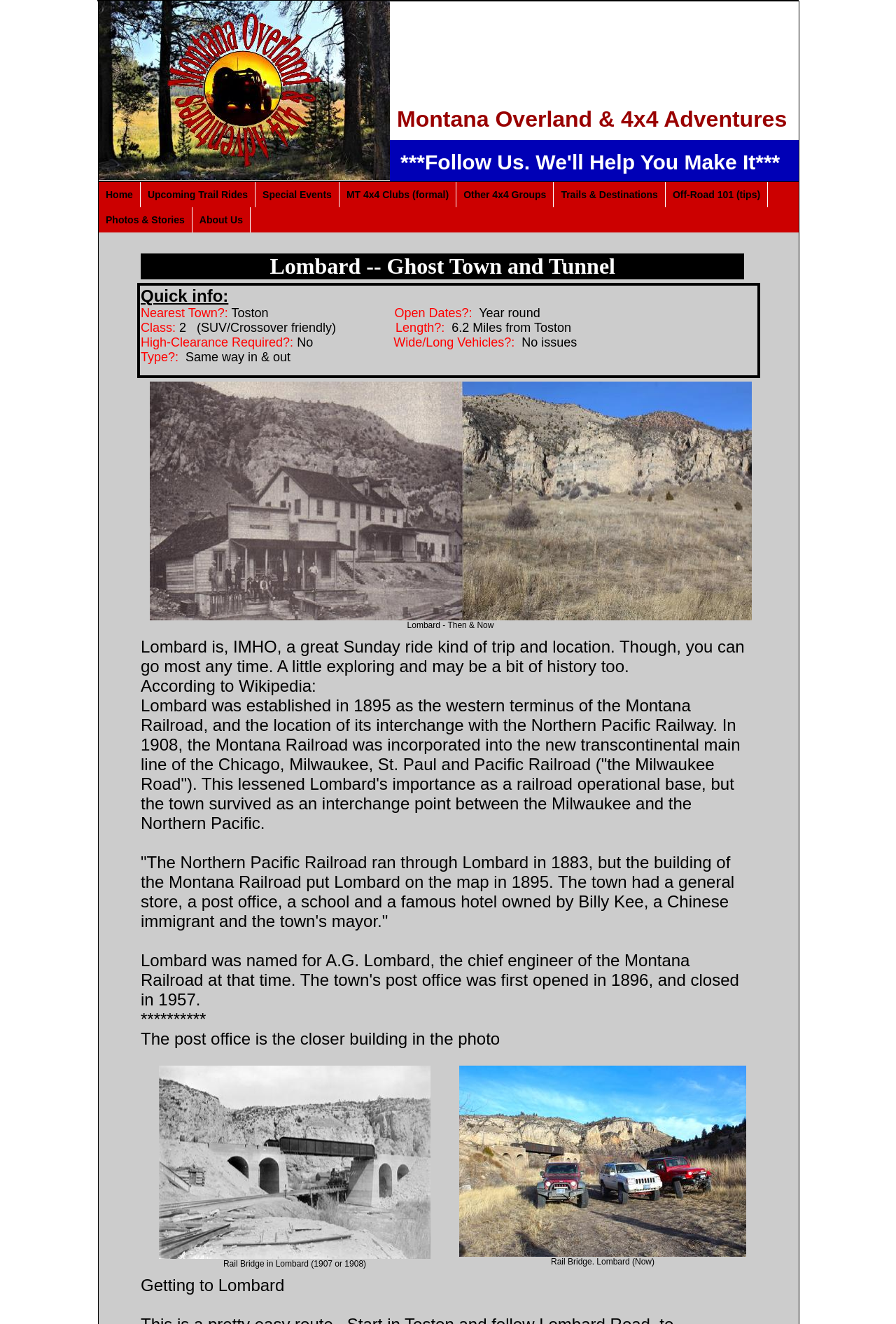Describe every aspect of the webpage in a detailed manner.

This webpage is about Montana Overland & 4x4 Adventures, offering off-road trails and 4 wheeling tips for traveling Montana's back roads safely in a full-sized 4x4 vehicle. 

At the top of the page, there is a heading "Montana Overland & 4x4 Adventures" followed by another heading "***Follow Us. We'll Help You Make It***". Below these headings, there are seven links: "Home", "Upcoming Trail Rides", "Special Events", "MT 4x4 Clubs (formal)", "Other 4x4 Groups", "Trails & Destinations", and "Off-Road 101 (tips)". These links are aligned horizontally and take up about half of the page's width.

On the left side of the page, there are five more links: "Photos & Stories", "About Us", and three tables with information about Lombard, a ghost town and tunnel. The first table provides quick information about Lombard, including the nearest town, open dates, class, length, and high-clearance requirements. The second table contains an image. The third table has a description of Lombard, including its history and a post office photo.

Below these tables, there are two more tables with images, one showing Lombard "Then & Now" and the other showing a rail bridge in Lombard from 1907 or 1908 and now.